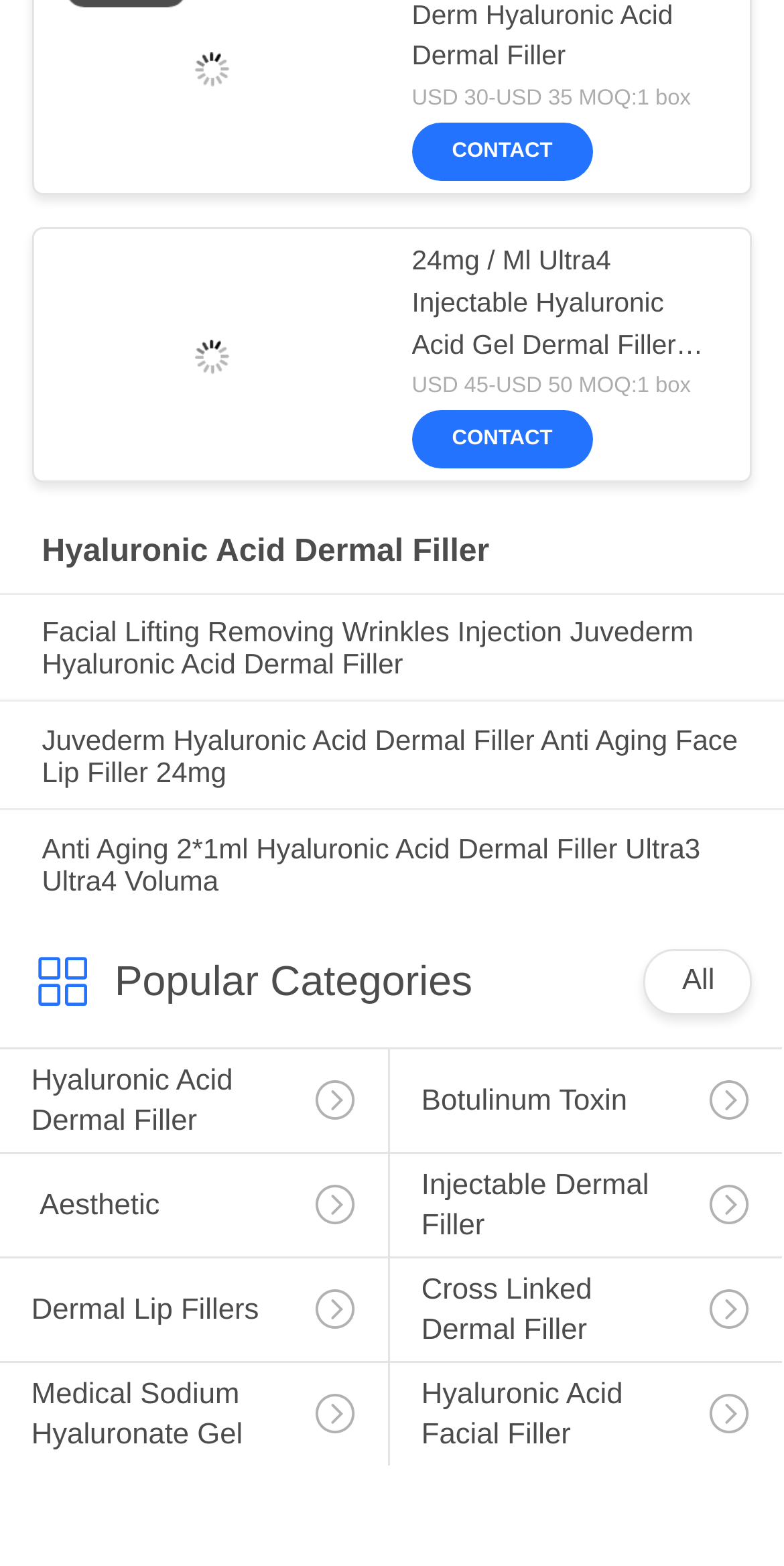Could you indicate the bounding box coordinates of the region to click in order to complete this instruction: "Contact the seller".

[0.576, 0.09, 0.705, 0.104]